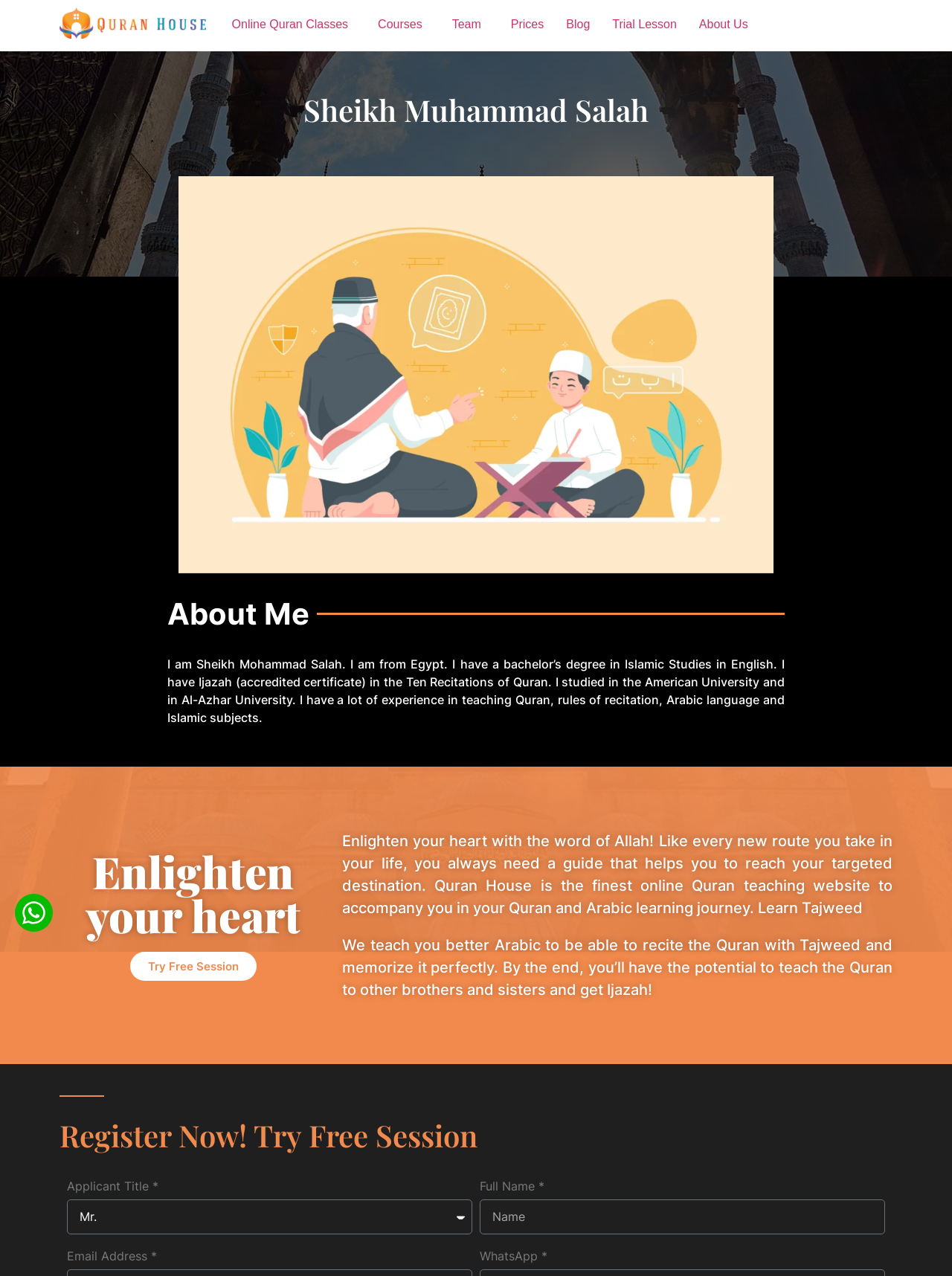Kindly determine the bounding box coordinates of the area that needs to be clicked to fulfill this instruction: "Enter full name in the input field".

[0.504, 0.94, 0.93, 0.967]